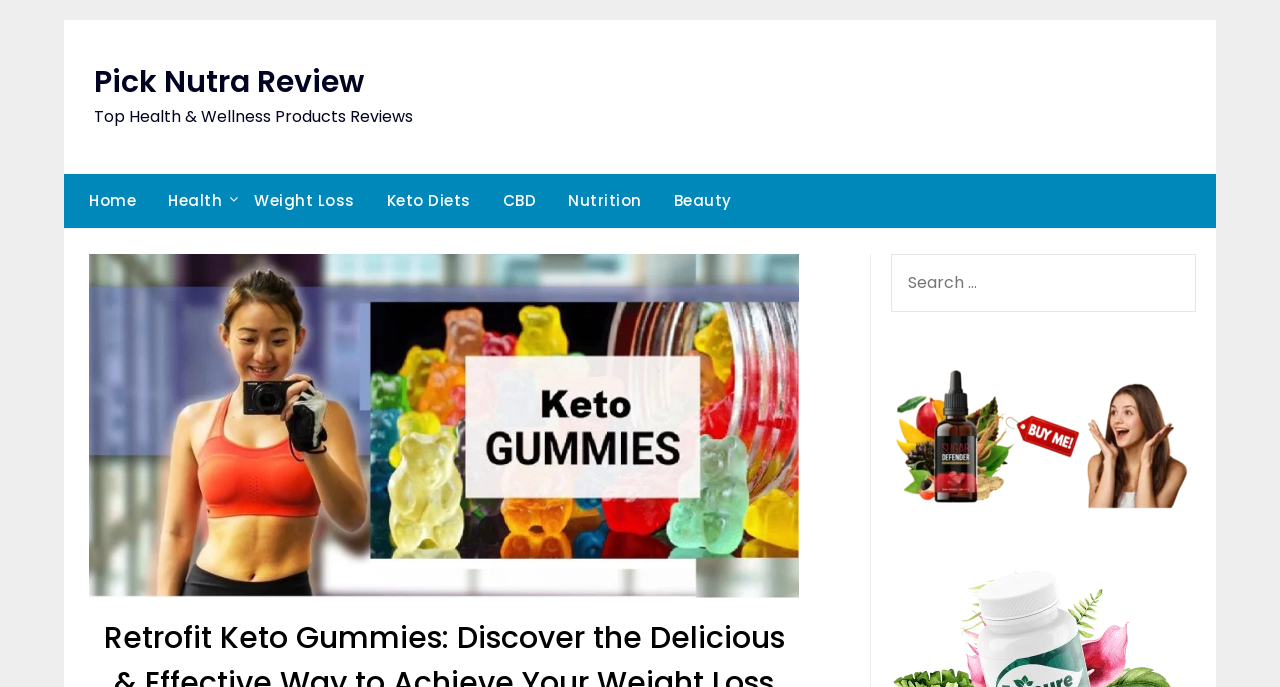Craft a detailed narrative of the webpage's structure and content.

The webpage appears to be a review website focused on health and wellness products, specifically Retrofit Keto Gummies. At the top, there is a title "Retrofit Keto Gummies: Shark Tank, Benefits, Ingredients, SCAM EXPOSED -2023 & Where to BUY?" which suggests that the page will provide an in-depth review of the product.

Below the title, there are several links to other review pages, including "Pick Nutra Review" and "Top Health & Wellness Products Reviews". These links are positioned on the left side of the page, with the "Top Health & Wellness Products Reviews" text situated slightly below the "Pick Nutra Review" link.

To the right of these links, there is a navigation menu with links to different categories, including "Home", "Health", "Weight Loss", "Keto Diets", "CBD", "Nutrition", and "Beauty". These links are arranged horizontally and are positioned near the top of the page.

Below the navigation menu, there is a large image with the title "Retrofit Keto Gummies Reviews". This image takes up a significant portion of the page and is centered.

On the right side of the page, there is a search bar with a label "SEARCH FOR:". Below the search bar, there is another link to a review page, "sugar_defender_24 review", accompanied by a smaller image.

Overall, the webpage appears to be a review page for Retrofit Keto Gummies, with links to other related review pages and a search function to find more reviews.